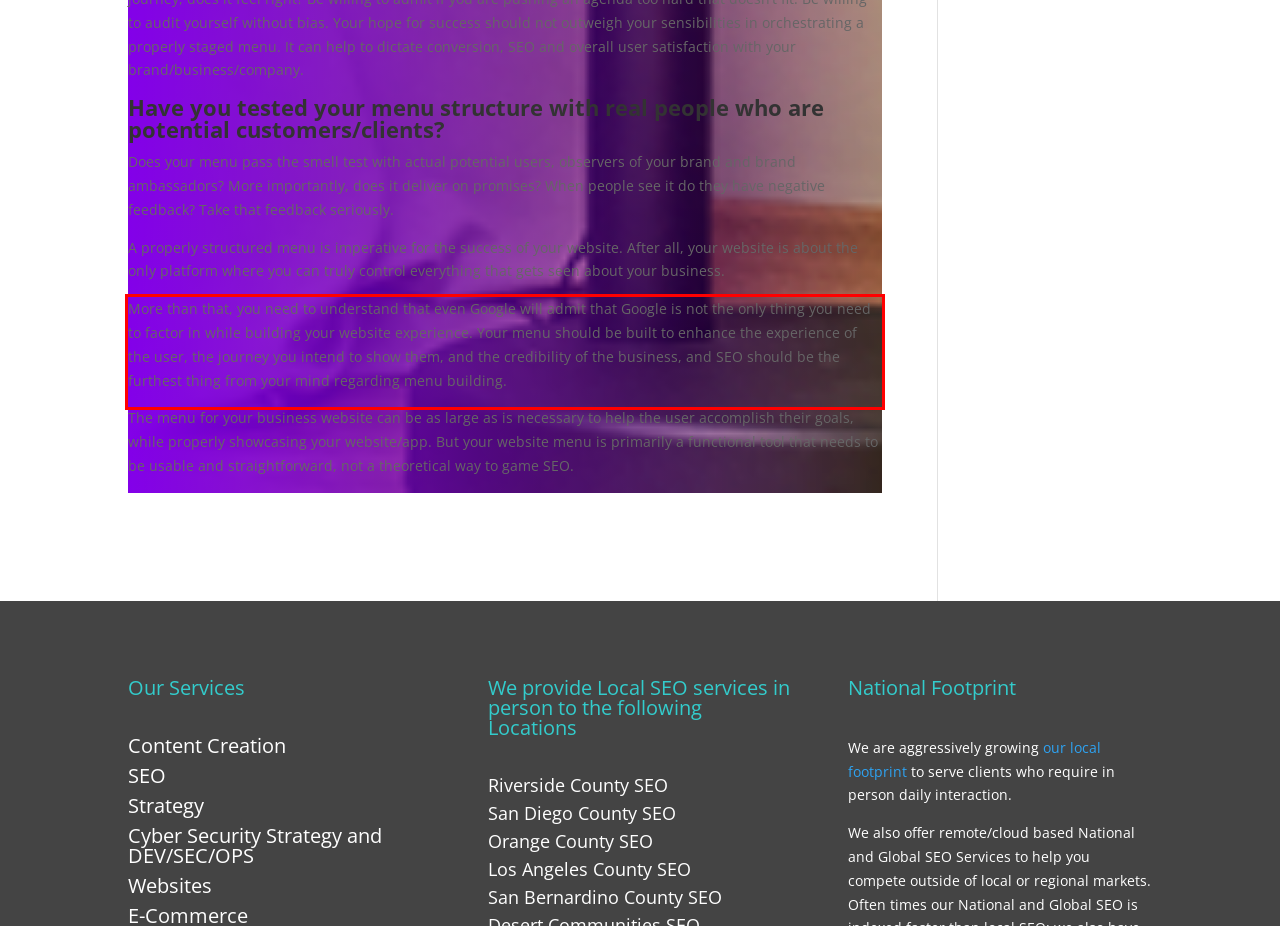Please use OCR to extract the text content from the red bounding box in the provided webpage screenshot.

More than that, you need to understand that even Google will admit that Google is not the only thing you need to factor in while building your website experience. Your menu should be built to enhance the experience of the user, the journey you intend to show them, and the credibility of the business, and SEO should be the furthest thing from your mind regarding menu building.